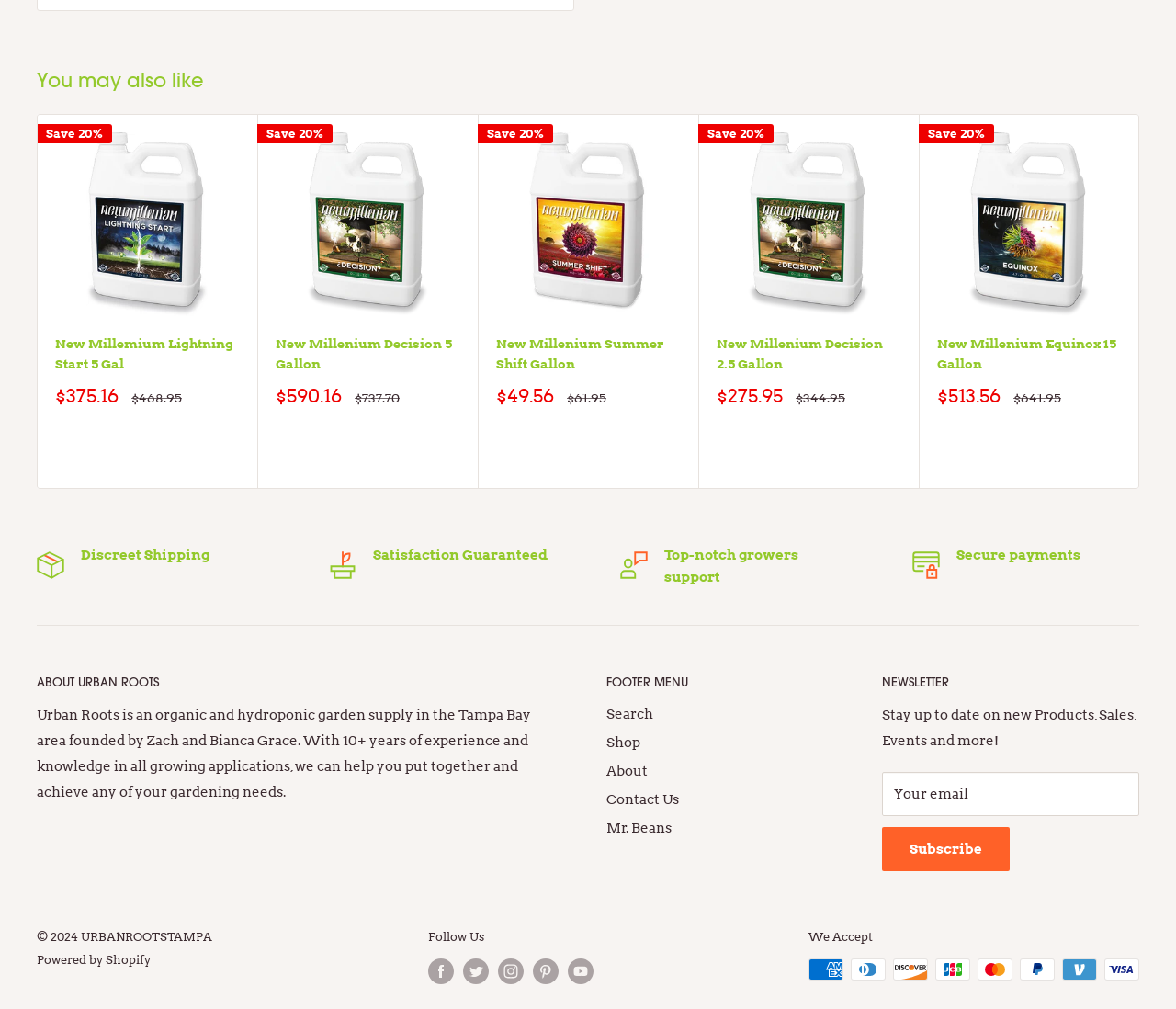Determine the bounding box coordinates of the clickable area required to perform the following instruction: "Search for products". The coordinates should be represented as four float numbers between 0 and 1: [left, top, right, bottom].

[0.516, 0.694, 0.695, 0.722]